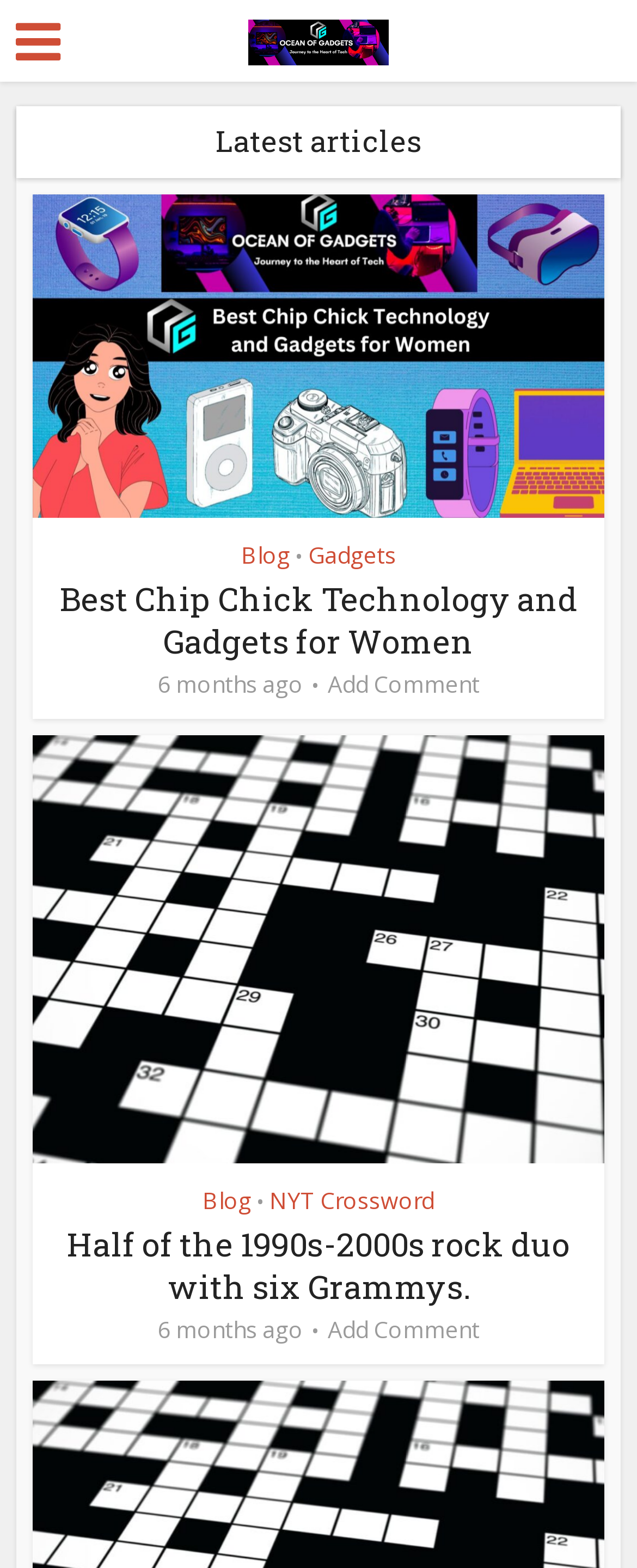What is the category of the first article?
Please provide an in-depth and detailed response to the question.

I looked at the first article element [168] and found a link element [274] with the text 'Gadgets', which suggests that the category of the first article is Gadgets.